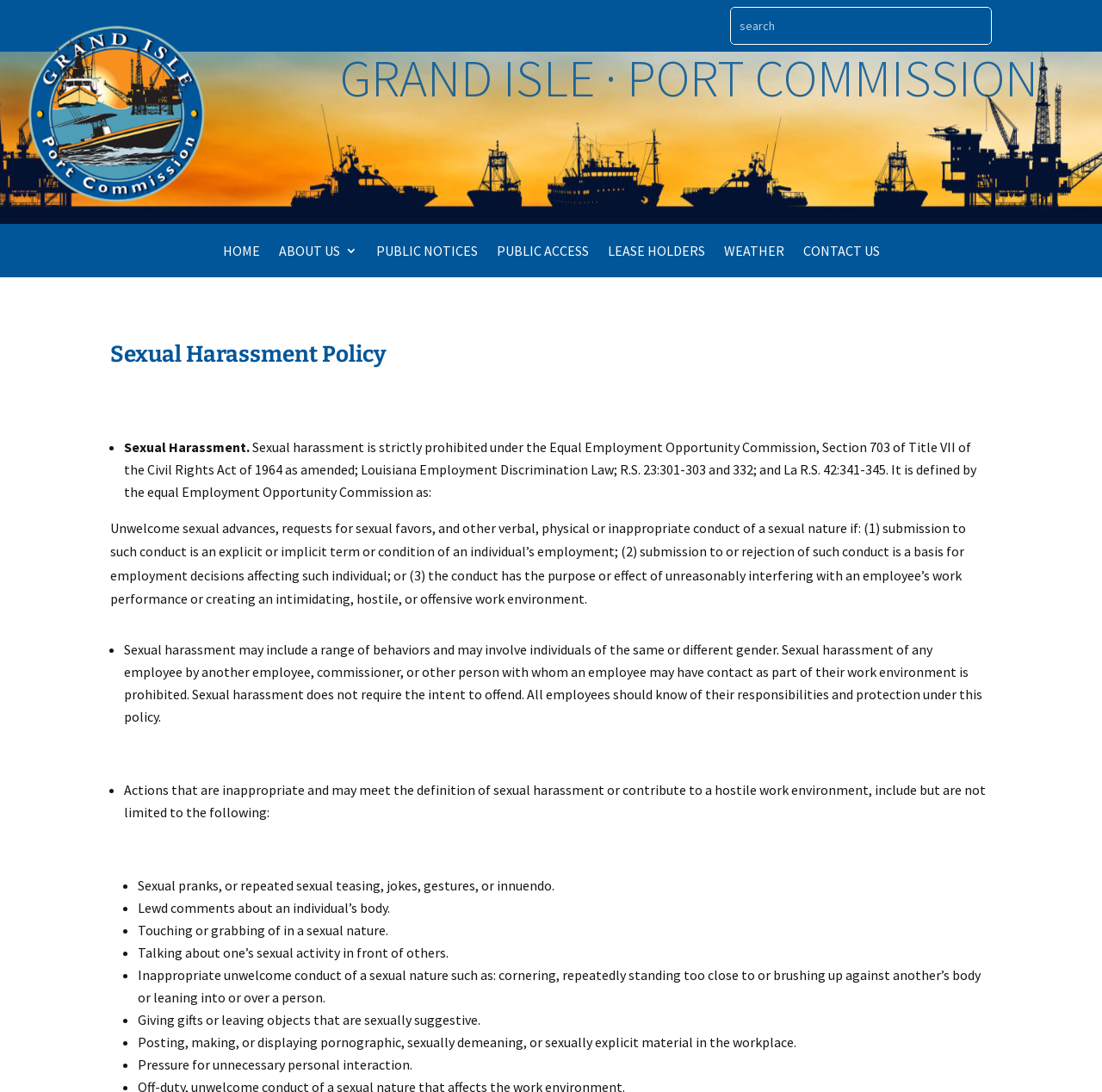Provide a brief response to the question below using a single word or phrase: 
What is the consequence of submitting to or rejecting sexual conduct?

Employment decisions